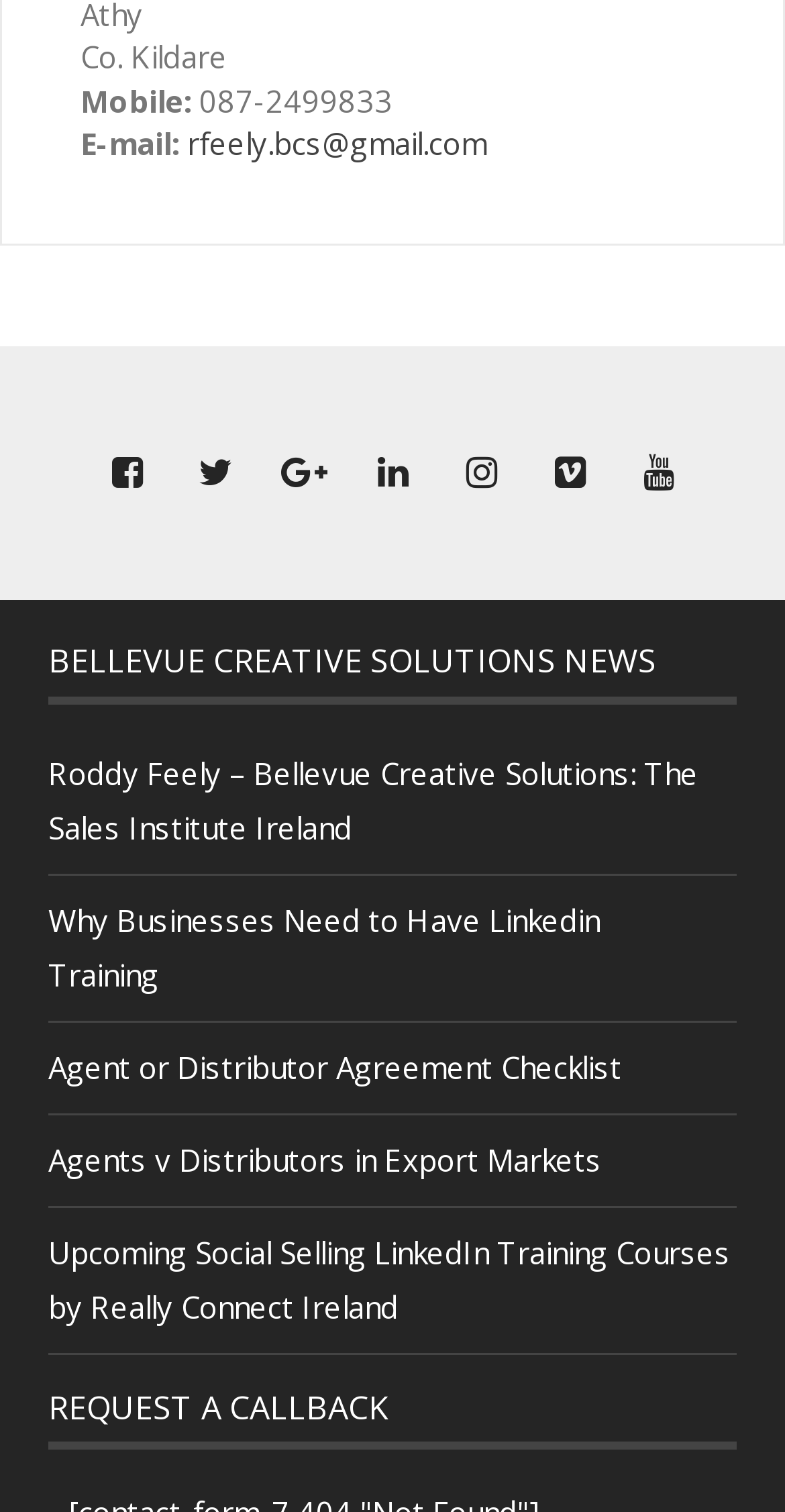Provide the bounding box coordinates of the HTML element this sentence describes: "Agent or Distributor Agreement Checklist".

[0.061, 0.692, 0.792, 0.719]